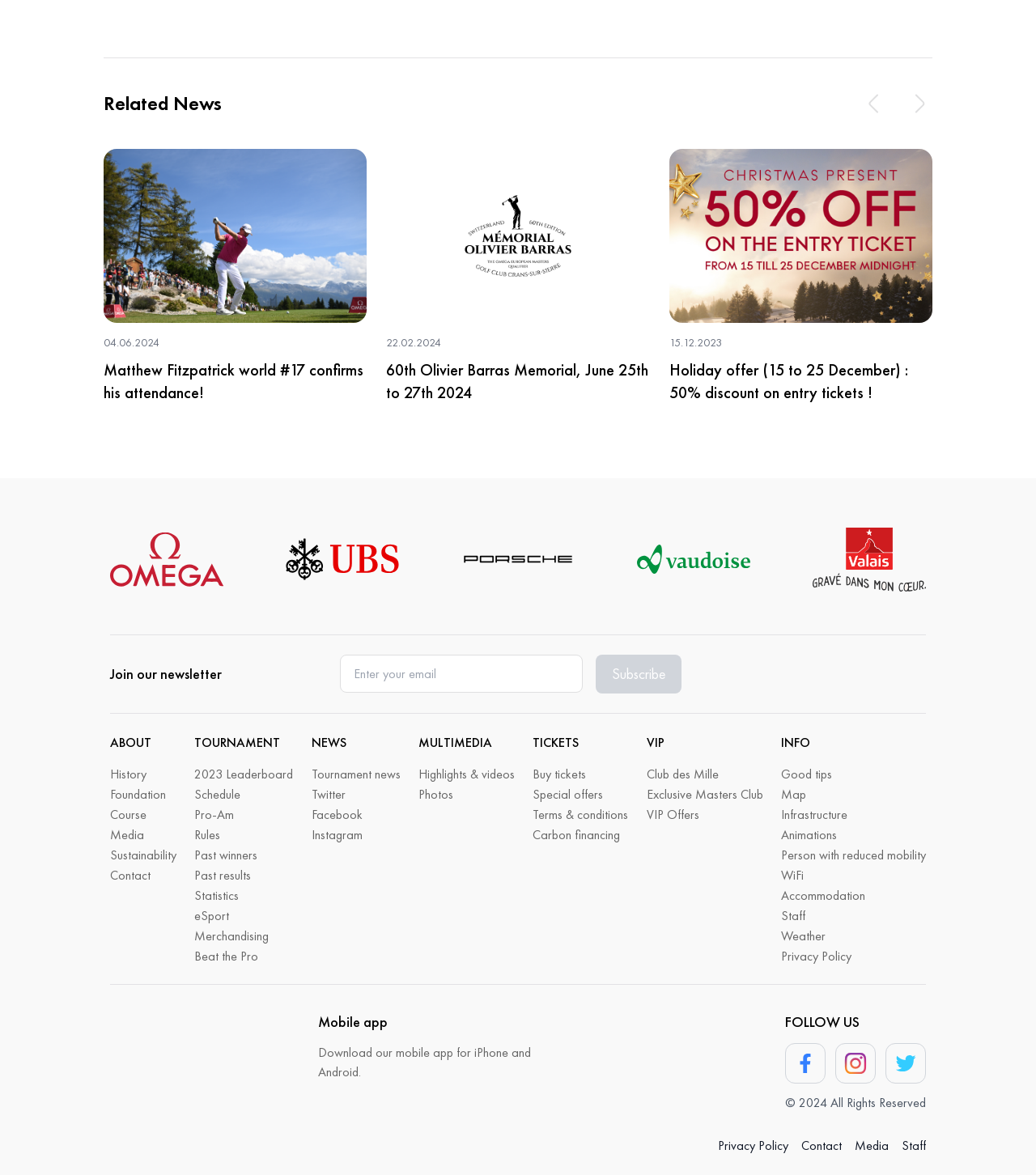Can you specify the bounding box coordinates for the region that should be clicked to fulfill this instruction: "Click the 'History' link".

[0.106, 0.651, 0.141, 0.666]